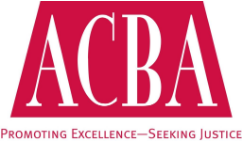Detail everything you observe in the image.

The image features the logo of the Alameda County Bar Association (ACBA). The design prominently displays the letters "ACBA" in large, bold white font within a red background. Below the acronym, the phrase "Promoting Excellence—Seeking Justice" is elegantly inscribed in a smaller font, reinforcing the organization's mission to uphold legal standards and advocate for justice within the community. This logo serves as a visual representation of the ACBA's commitment to supporting legal professionals and enhancing the legal system in Alameda County.